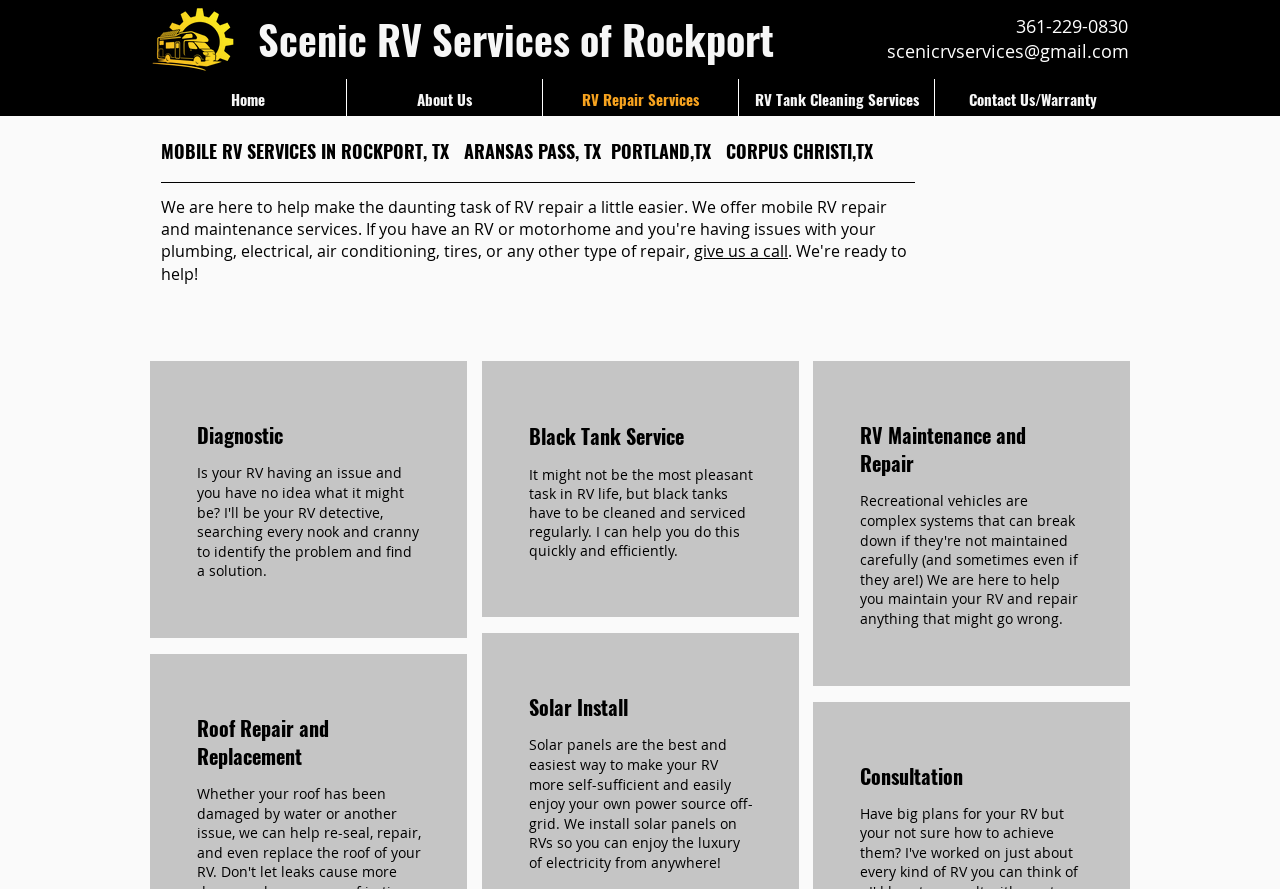Please specify the bounding box coordinates of the clickable region necessary for completing the following instruction: "Call the phone number". The coordinates must consist of four float numbers between 0 and 1, i.e., [left, top, right, bottom].

[0.794, 0.016, 0.881, 0.043]